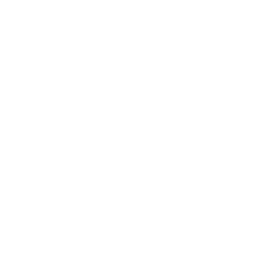What type of events are the stage skirts suitable for?
Please provide a comprehensive and detailed answer to the question.

The caption explicitly mentions that the stage skirts are ideal for 'theatrical performances, trade shows, and presentations', indicating their versatility and suitability for various types of events.